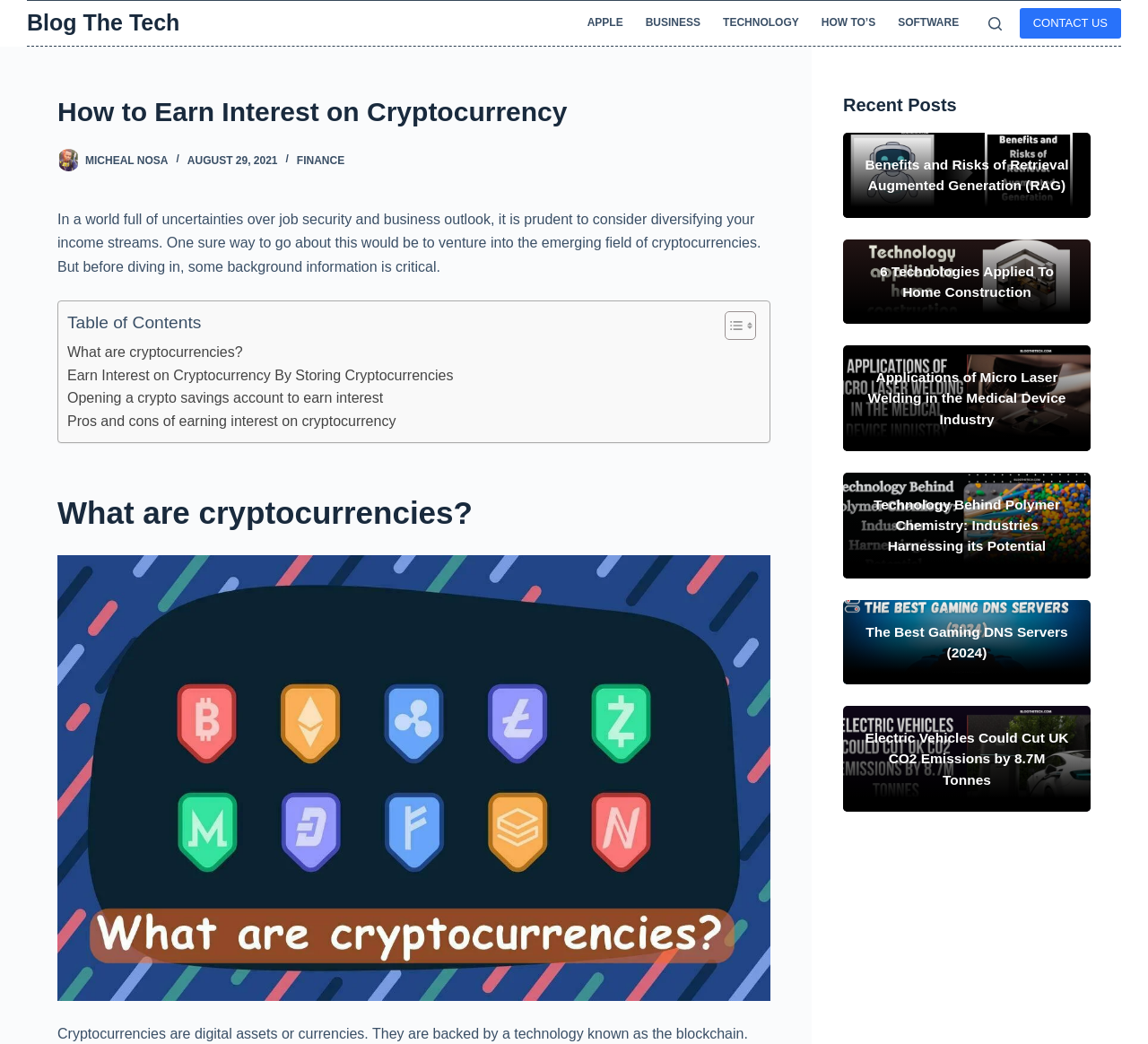Find the bounding box coordinates of the element's region that should be clicked in order to follow the given instruction: "Toggle the table of content". The coordinates should consist of four float numbers between 0 and 1, i.e., [left, top, right, bottom].

[0.619, 0.297, 0.655, 0.327]